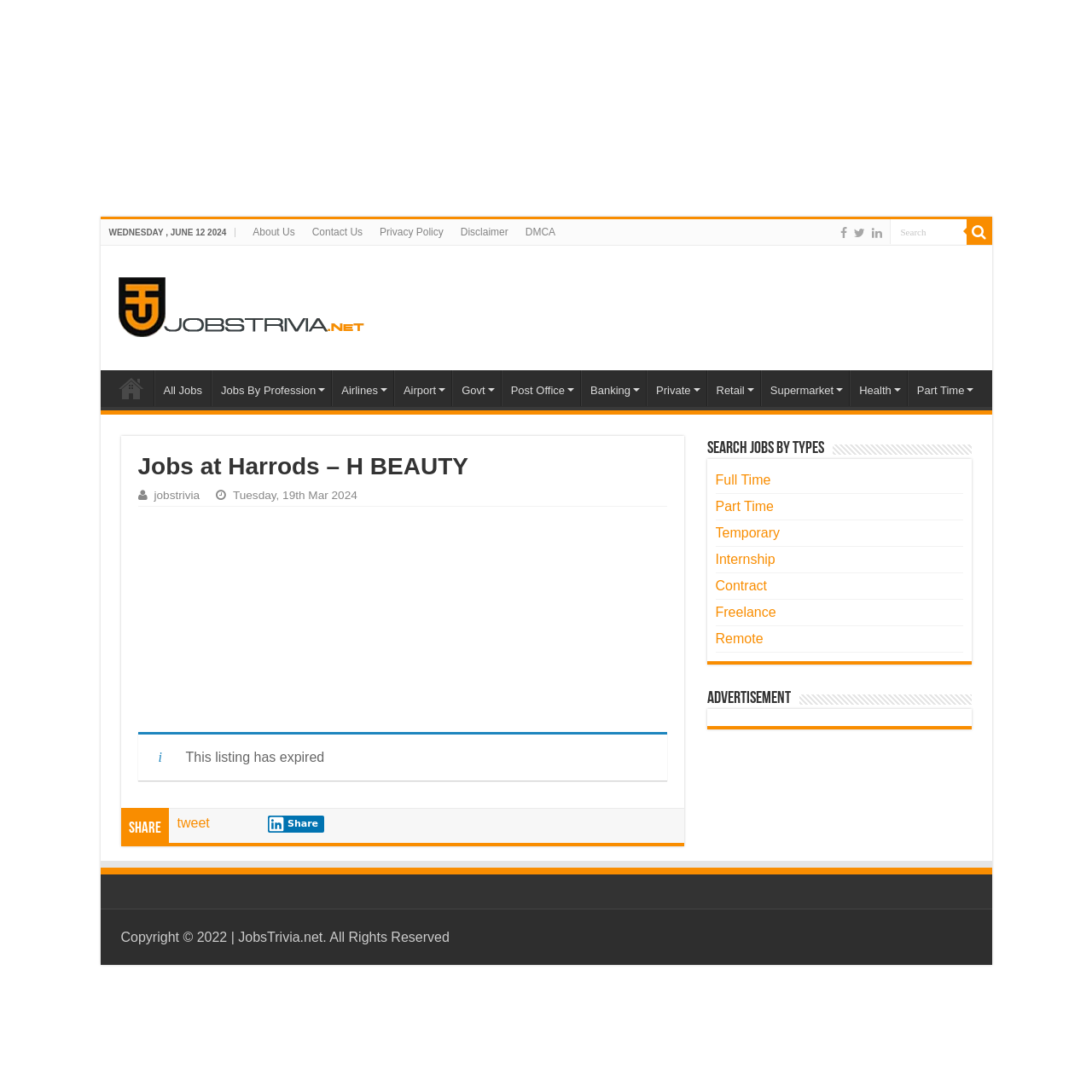Refer to the screenshot and answer the following question in detail:
What is the status of the job listing?

I found the status of the job listing by looking at the static text element that says 'This listing has expired' which is located below the iframe element.